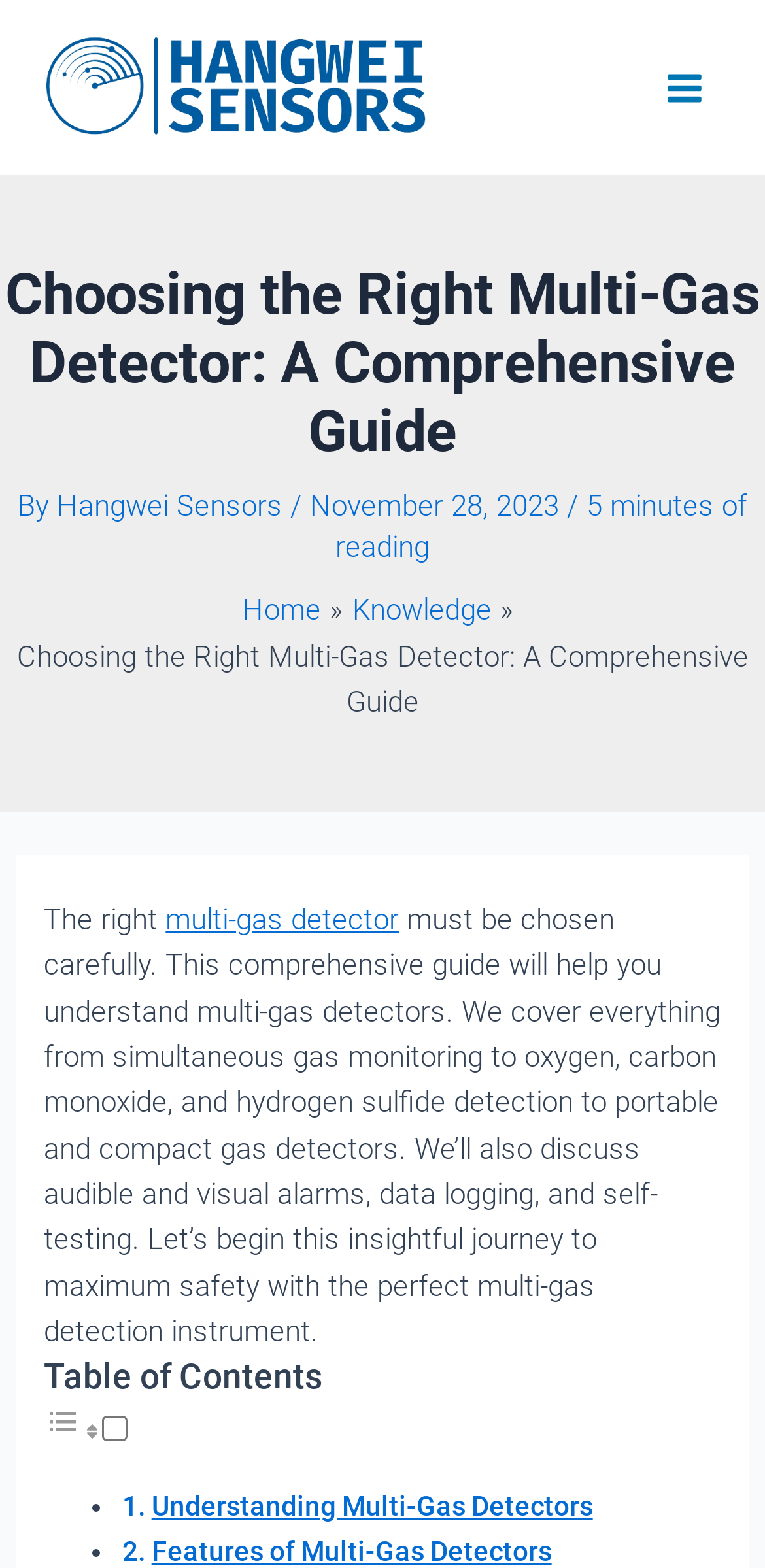Please find the bounding box for the UI component described as follows: "Features of Multi-Gas Detectors".

[0.198, 0.979, 0.721, 0.999]